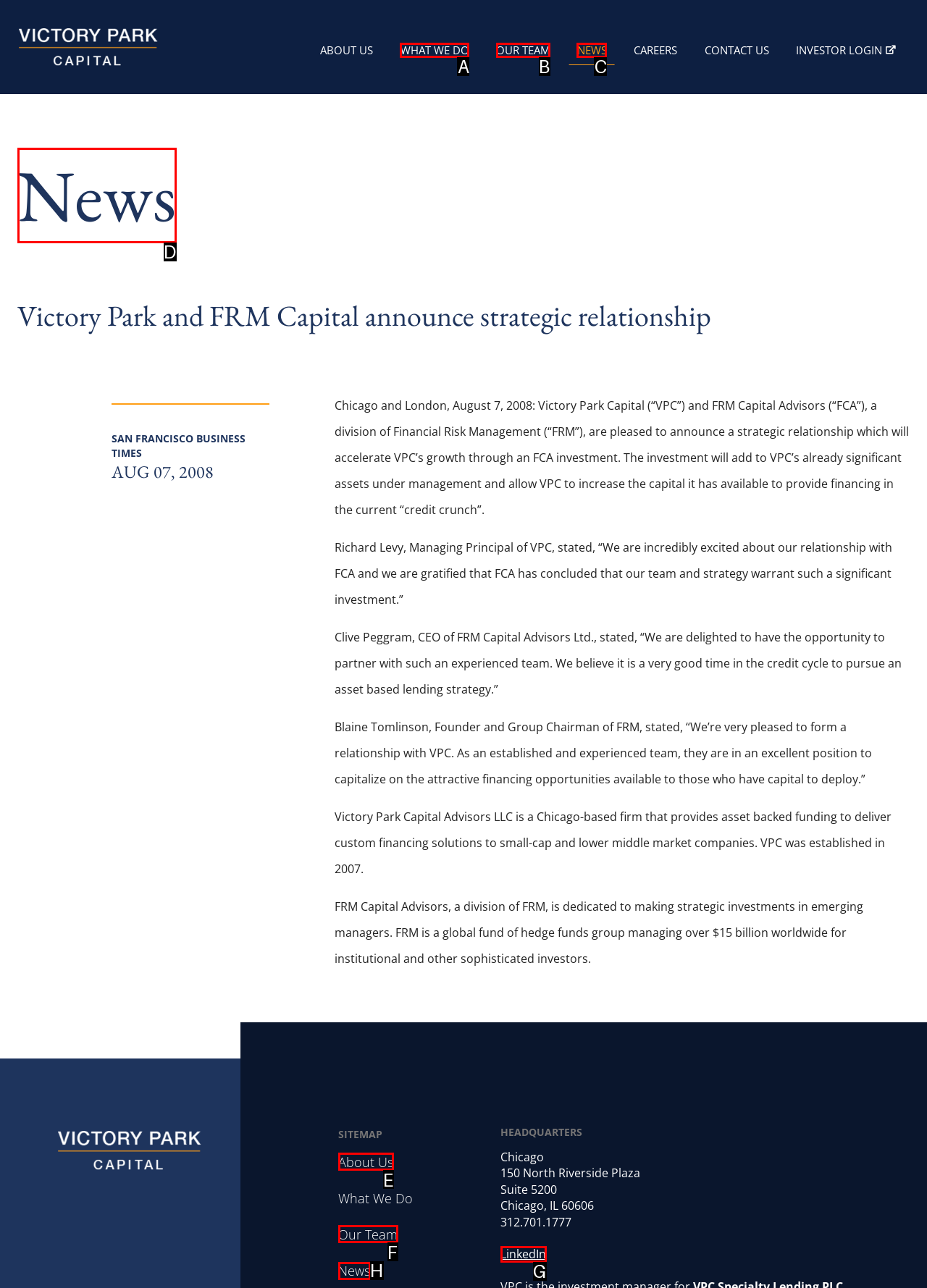From the choices provided, which HTML element best fits the description: About Us? Answer with the appropriate letter.

E